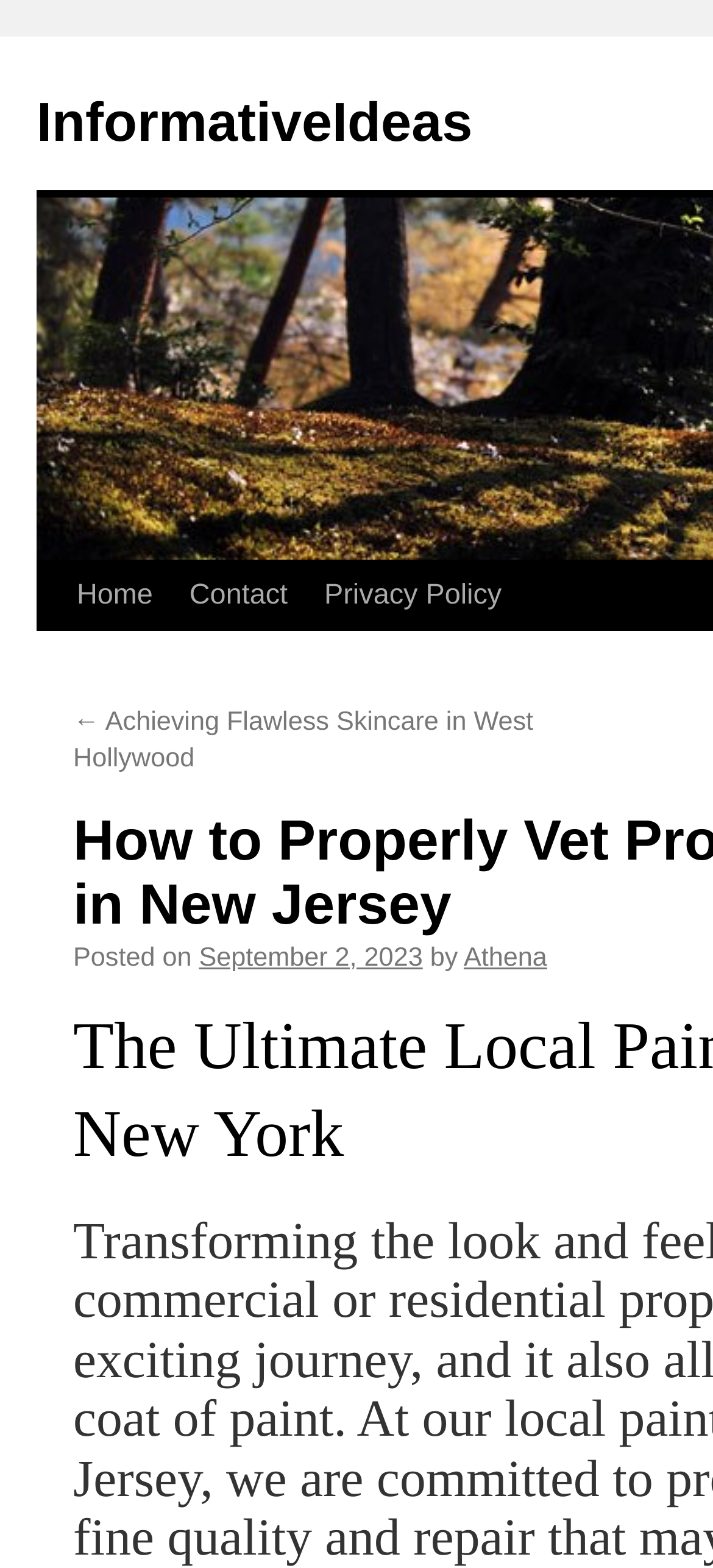Please answer the following question using a single word or phrase: 
What is the website's name?

InformativeIdeas